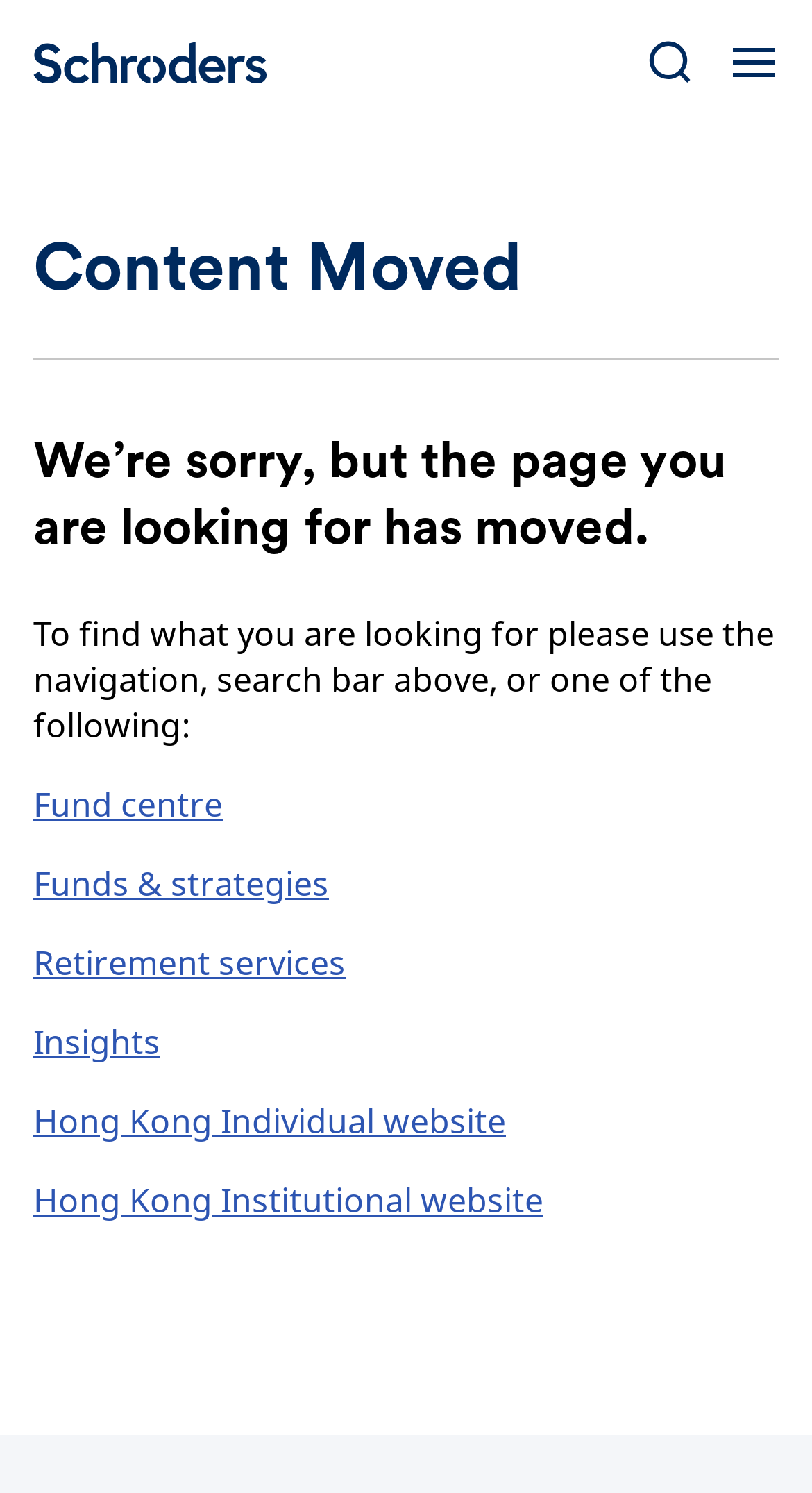Determine the bounding box coordinates of the area to click in order to meet this instruction: "open the menu".

[0.897, 0.025, 0.959, 0.059]